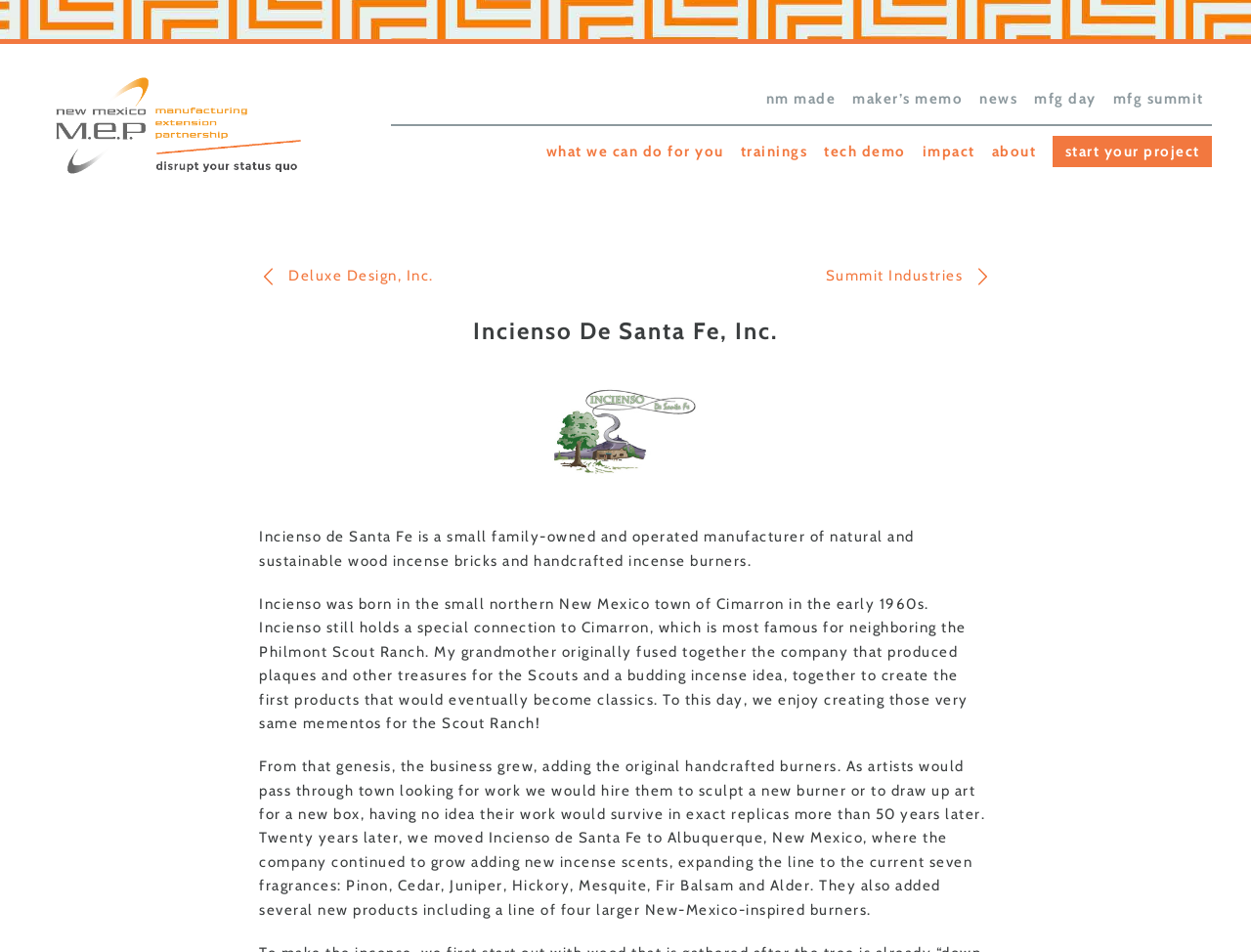What is the company's product?
Please provide a single word or phrase answer based on the image.

Incense bricks and burners